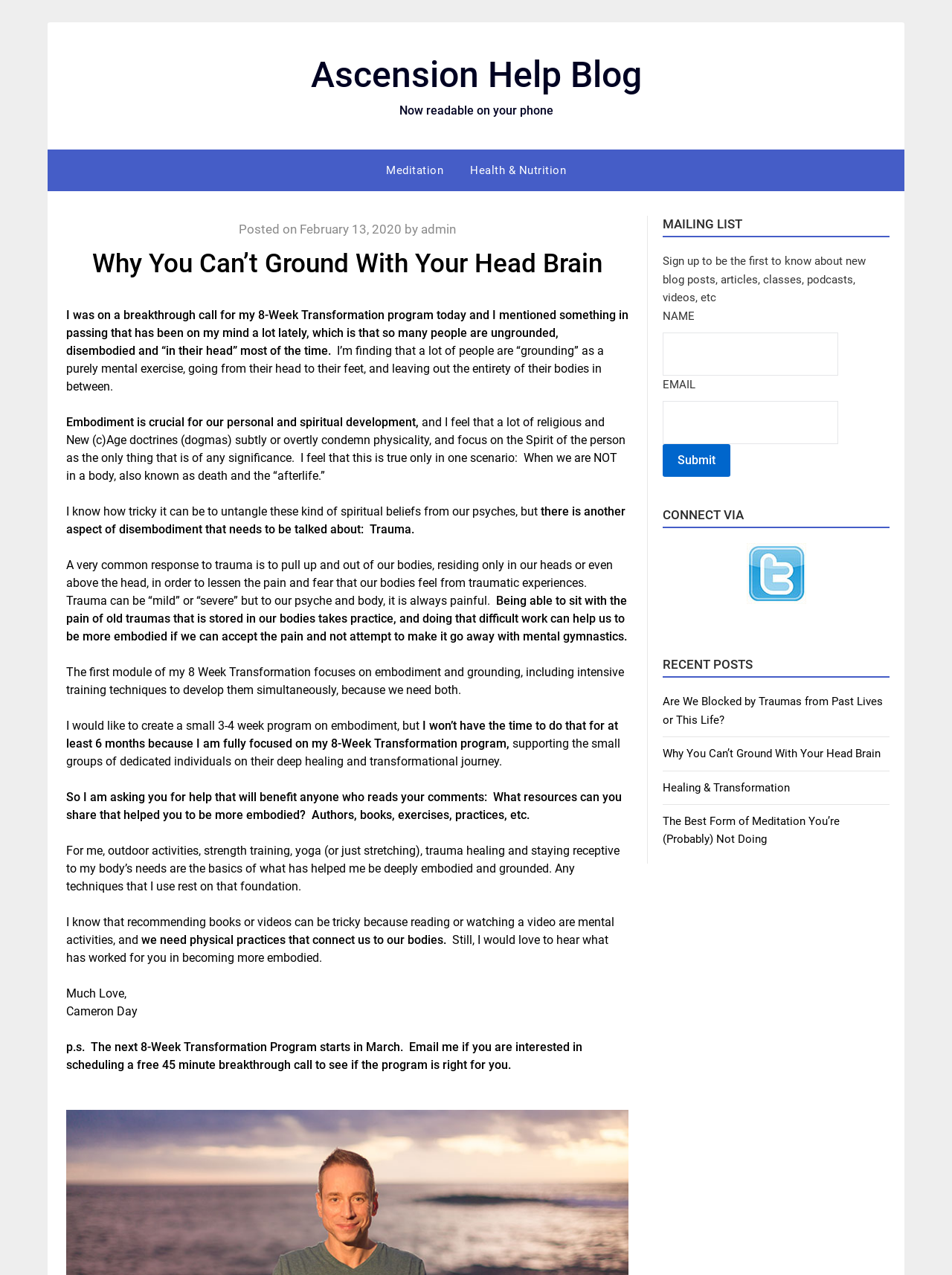Using the provided element description: "Ascension Help Blog", determine the bounding box coordinates of the corresponding UI element in the screenshot.

[0.326, 0.042, 0.674, 0.075]